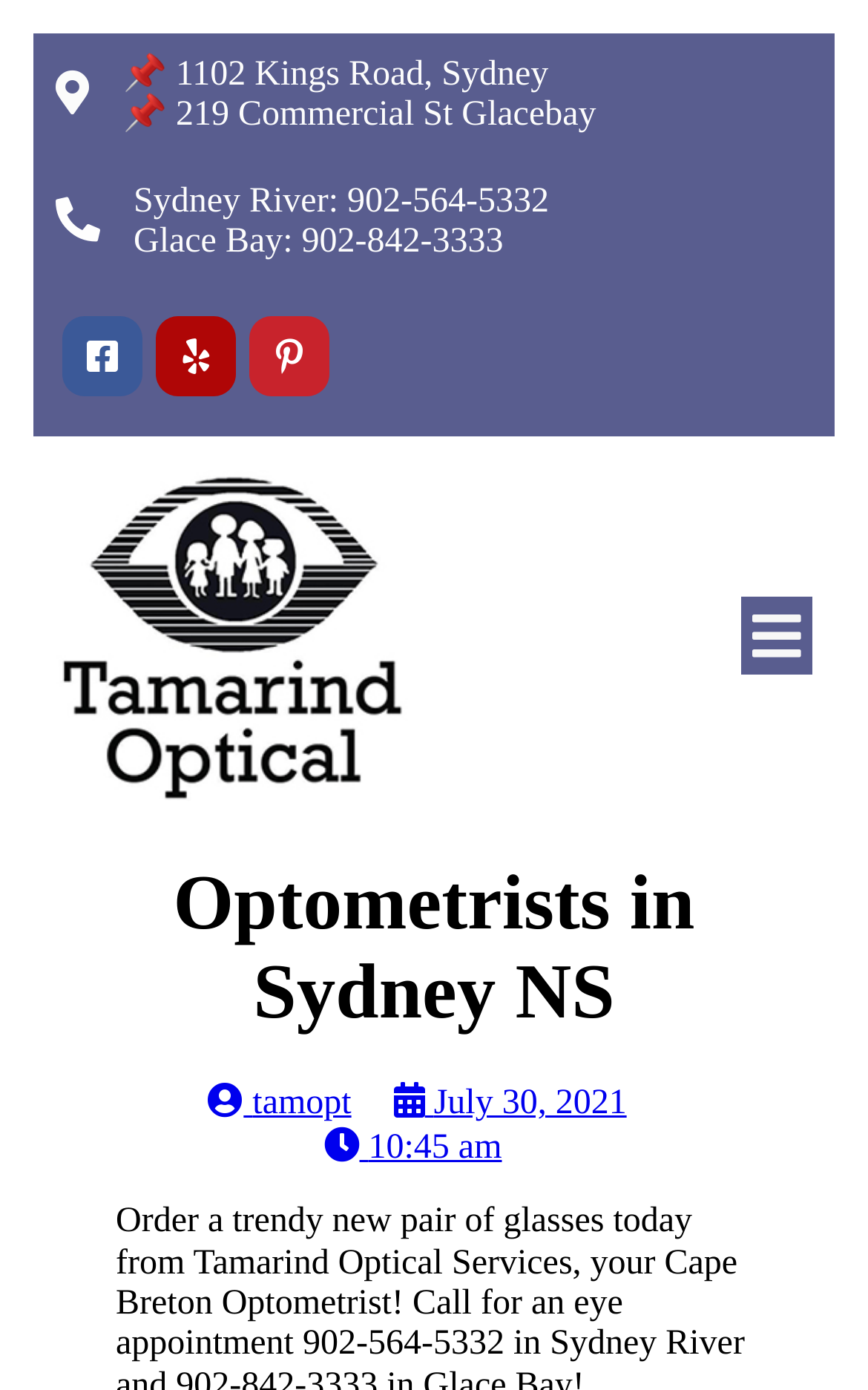What is the date mentioned on the webpage?
Using the details shown in the screenshot, provide a comprehensive answer to the question.

I found the date by looking at the link element with the text ' July 30, 2021'. This indicates that the date July 30, 2021 is mentioned on the webpage.